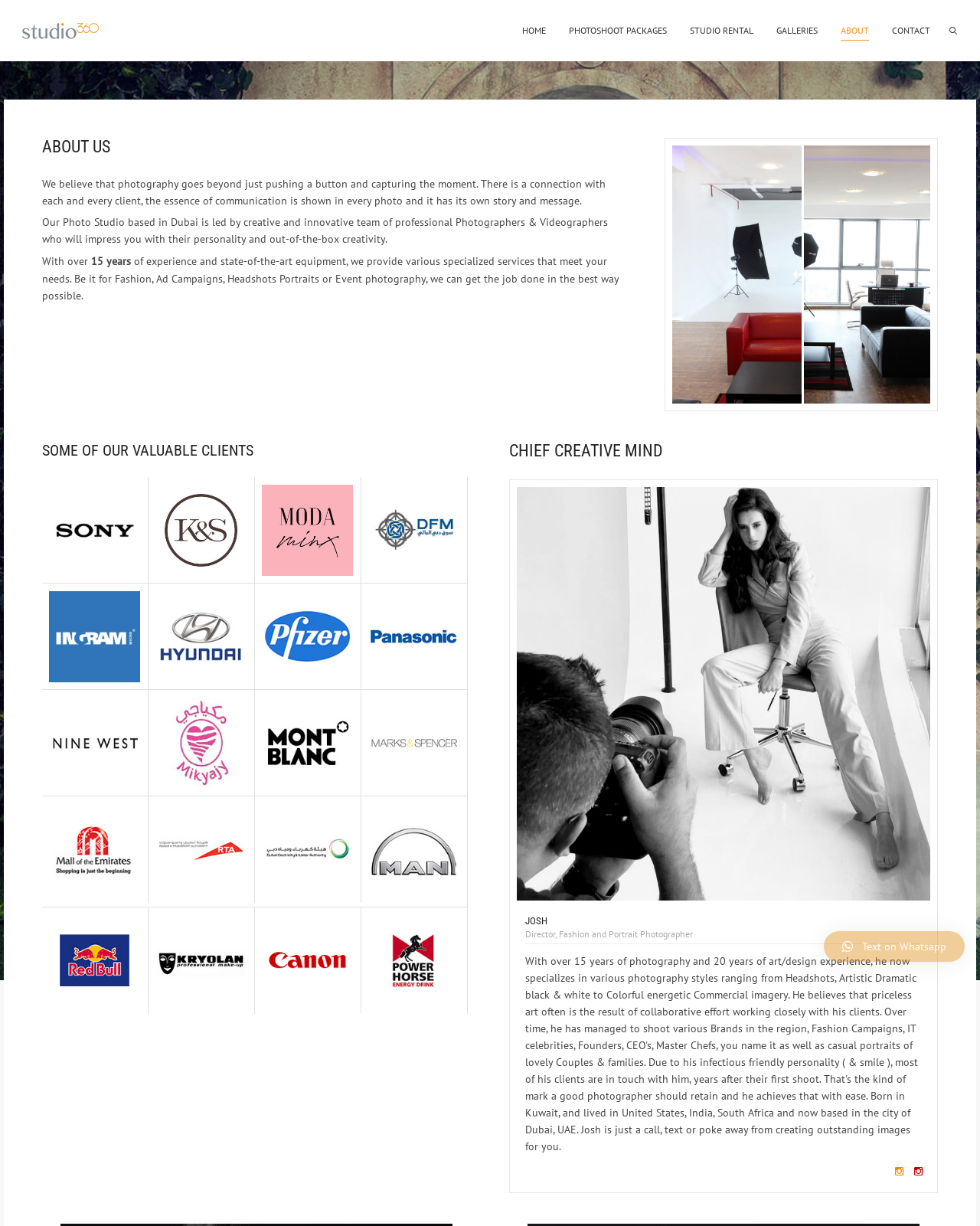Respond to the question below with a concise word or phrase:
What is the name of the photo studio?

Studio360 Dubai